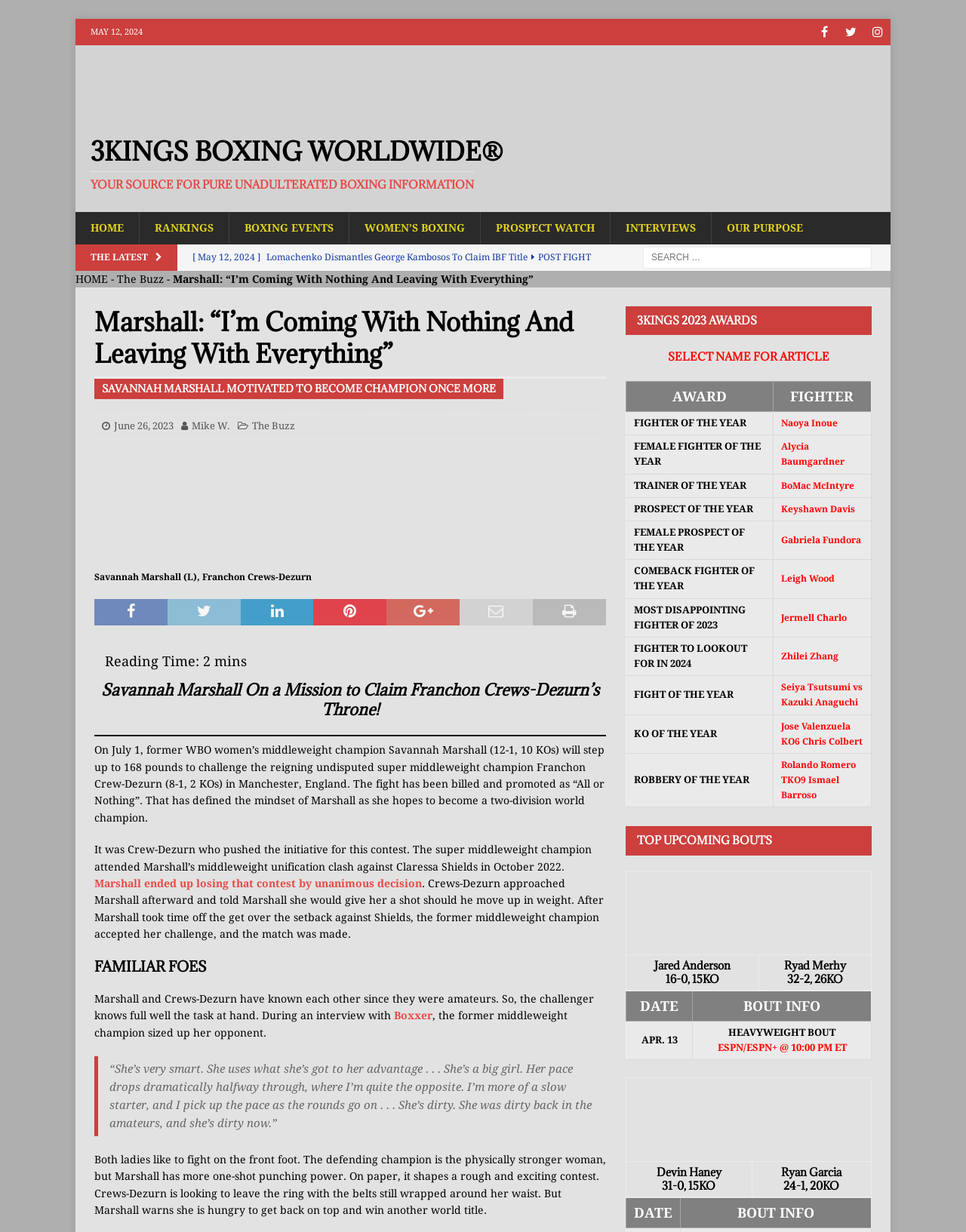Determine the bounding box coordinates in the format (top-left x, top-left y, bottom-right x, bottom-right y). Ensure all values are floating point numbers between 0 and 1. Identify the bounding box of the UI element described by: parent_node: 3KINGS BOXING WORLDWIDE®

[0.094, 0.098, 0.211, 0.108]